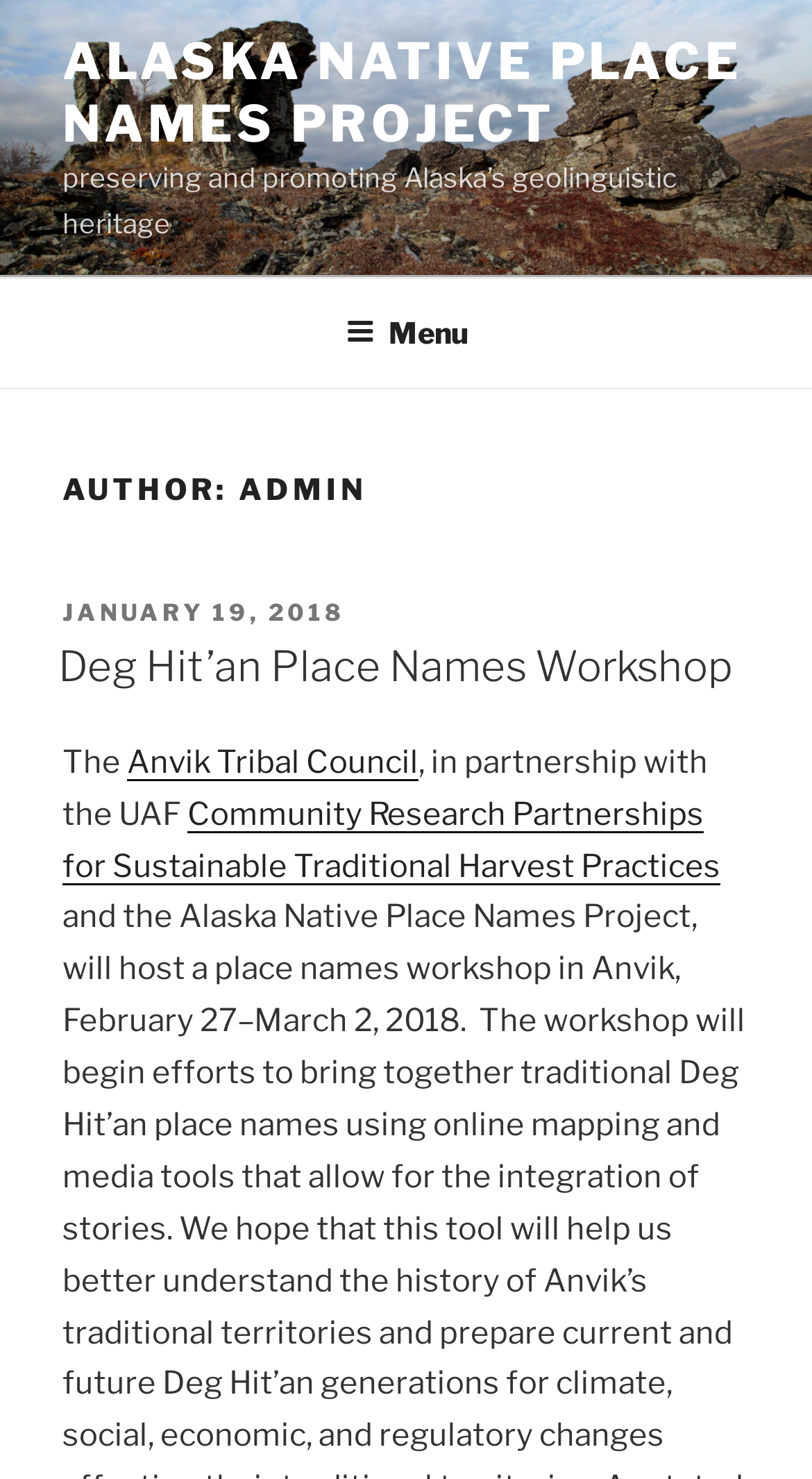Describe all visible elements and their arrangement on the webpage.

The webpage is about the Alaska Native Place Names Project, with a prominent link at the top center of the page displaying the project's name. Below this link, there is a brief description of the project, stating that it aims to preserve and promote Alaska's geolinguistic heritage.

On the top right side of the page, there is a navigation menu labeled "Top Menu" with a button to expand or collapse it. The menu is not expanded by default.

The main content of the page is divided into sections, with the first section having a heading that indicates it was authored by "admin". This section contains a subheading "POSTED ON" with a date "JANUARY 19, 2018" linked to a specific page or article. Below this, there is a heading "Deg Hit’an Place Names Workshop" which is also a link to a related page or article.

The text in this section continues with a sentence stating that the workshop was organized by "The Anvik Tribal Council" in partnership with the "UAF Community Research Partnerships for Sustainable Traditional Harvest Practices". The latter is a link to a related page or article.

Overall, the webpage appears to be a blog post or article about a specific event or project related to the Alaska Native Place Names Project, with links to related pages or articles.